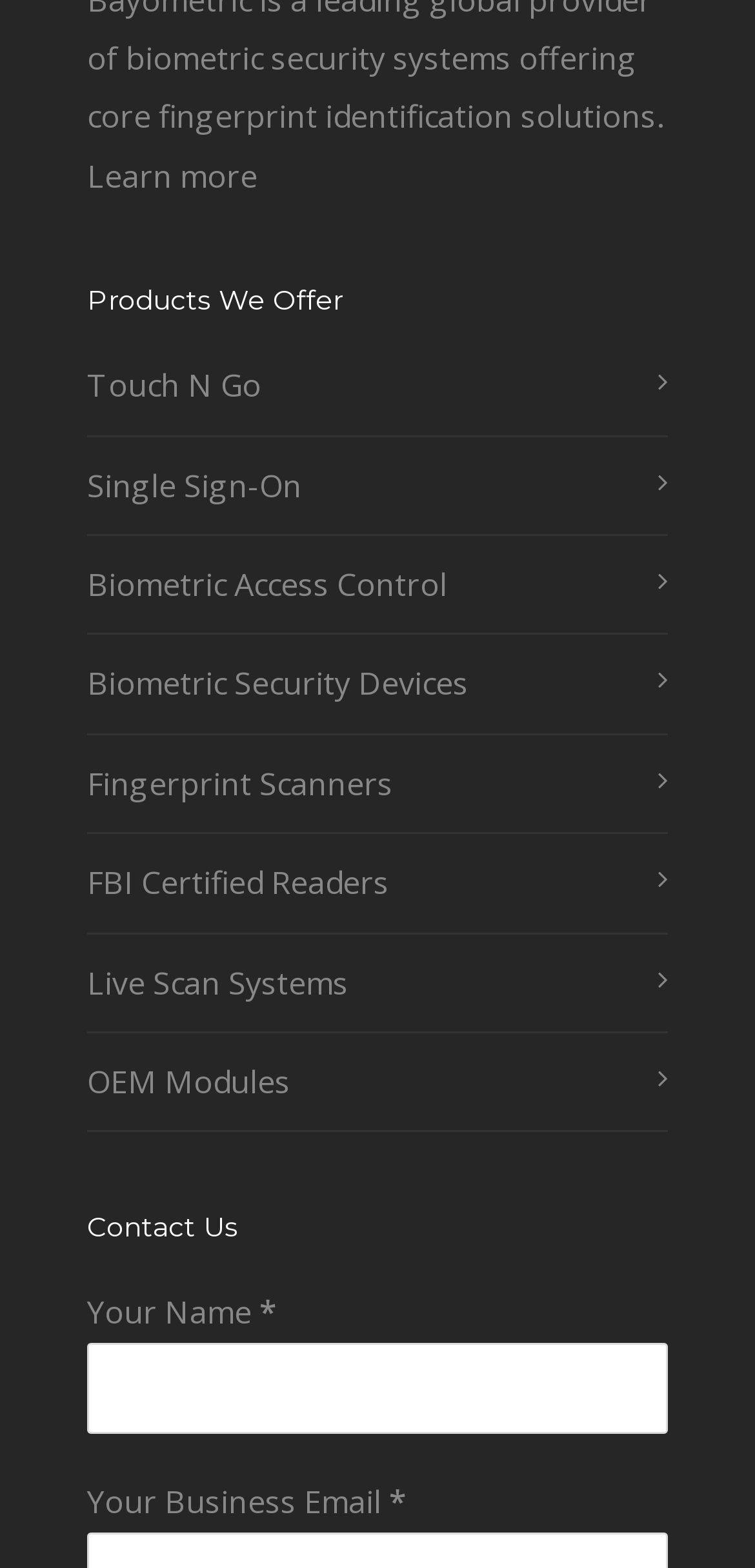Locate the bounding box coordinates of the element that needs to be clicked to carry out the instruction: "Contact us". The coordinates should be given as four float numbers ranging from 0 to 1, i.e., [left, top, right, bottom].

[0.115, 0.772, 0.885, 0.794]